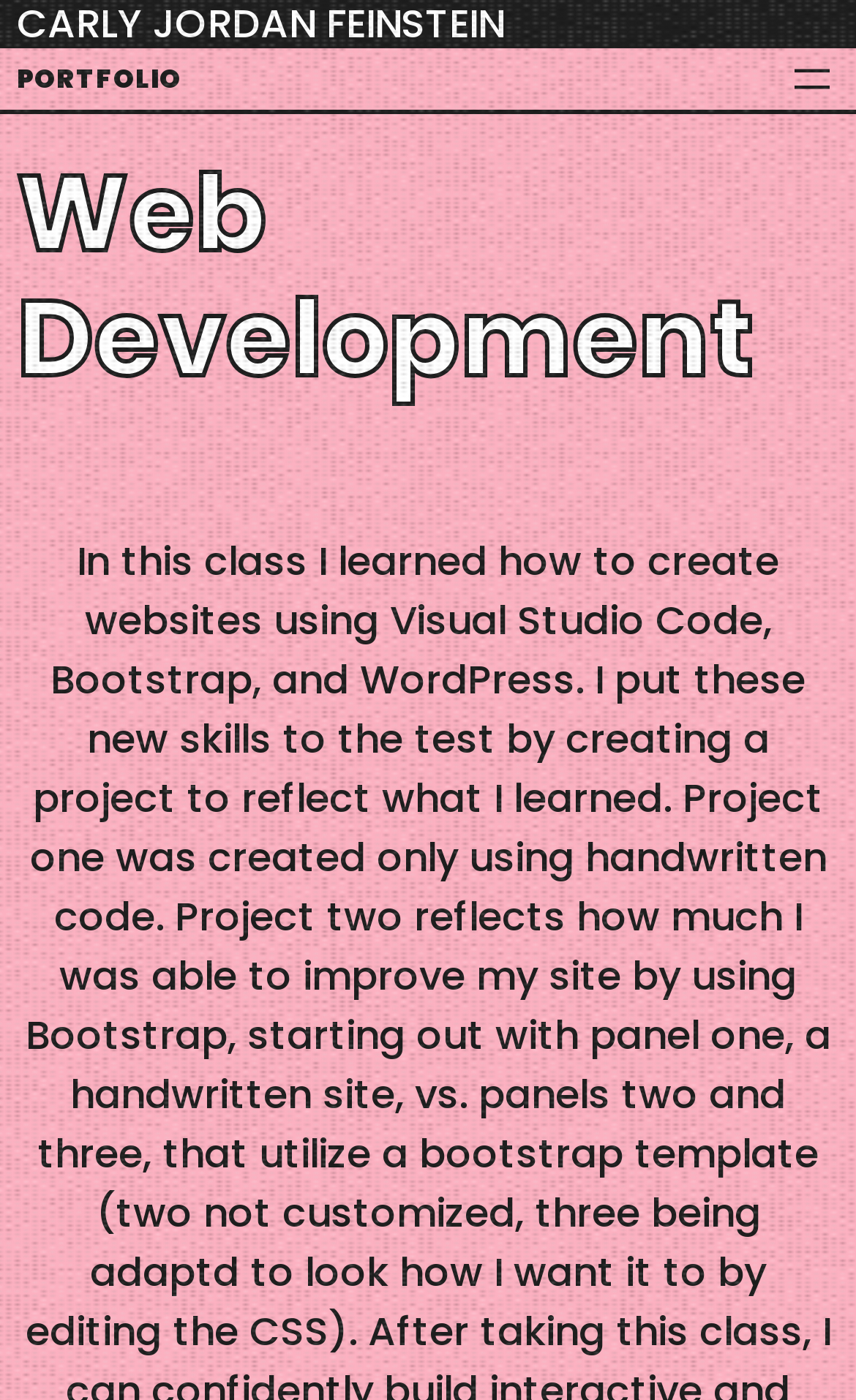Mark the bounding box of the element that matches the following description: "aria-label="Open menu"".

[0.918, 0.037, 0.98, 0.075]